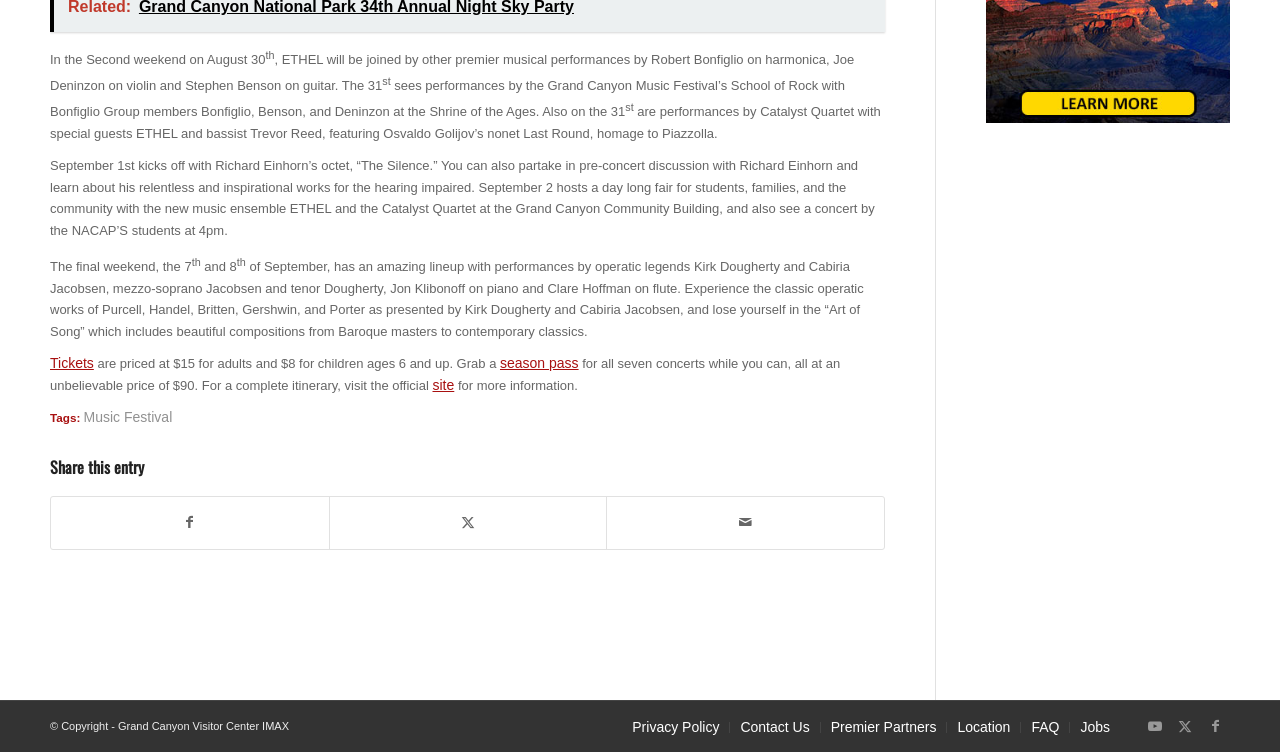Answer the following query with a single word or phrase:
Who is performing on September 1st?

Richard Einhorn